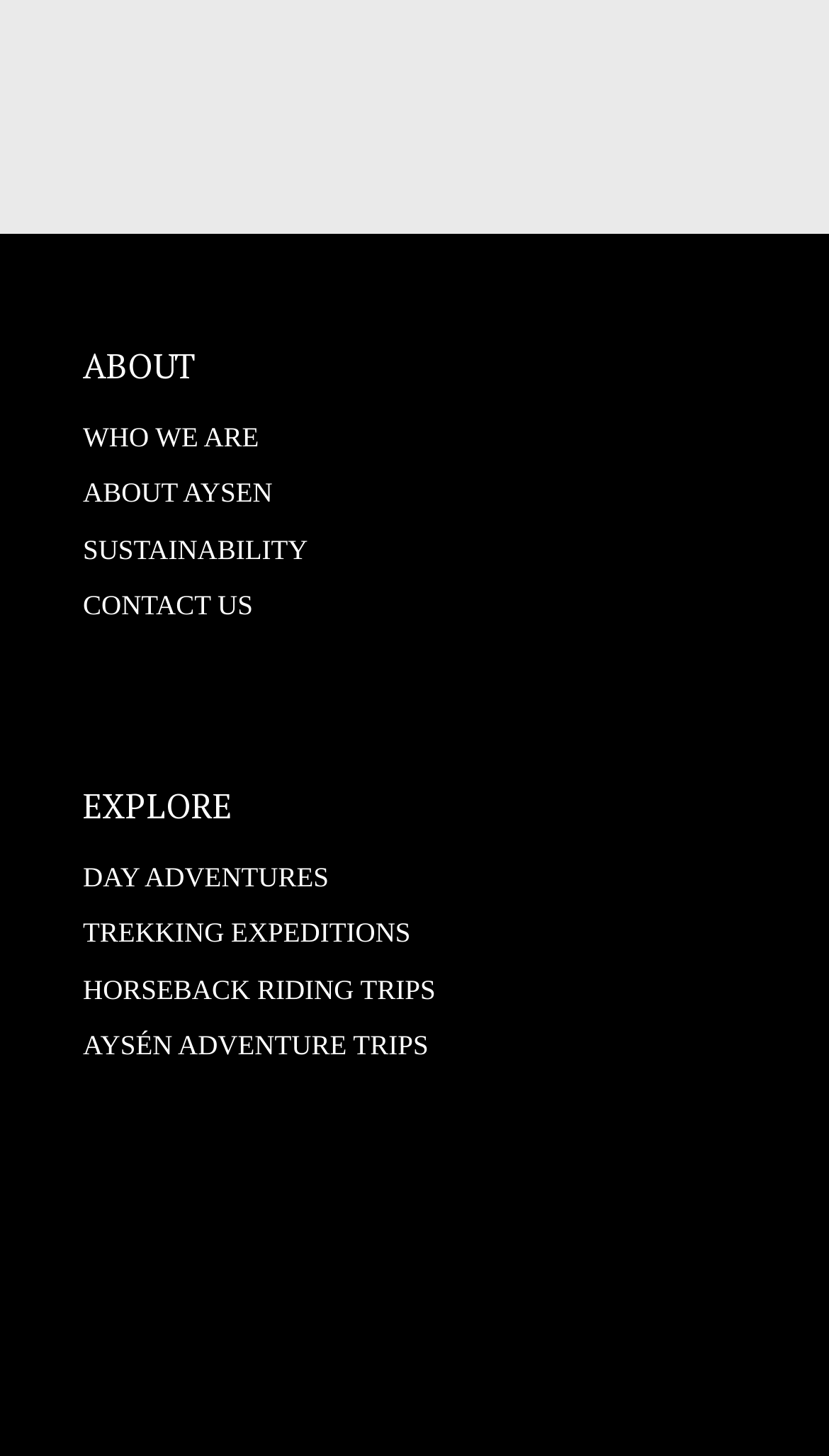Identify the bounding box for the element characterized by the following description: "CONTACT US!".

[0.273, 0.053, 0.727, 0.103]